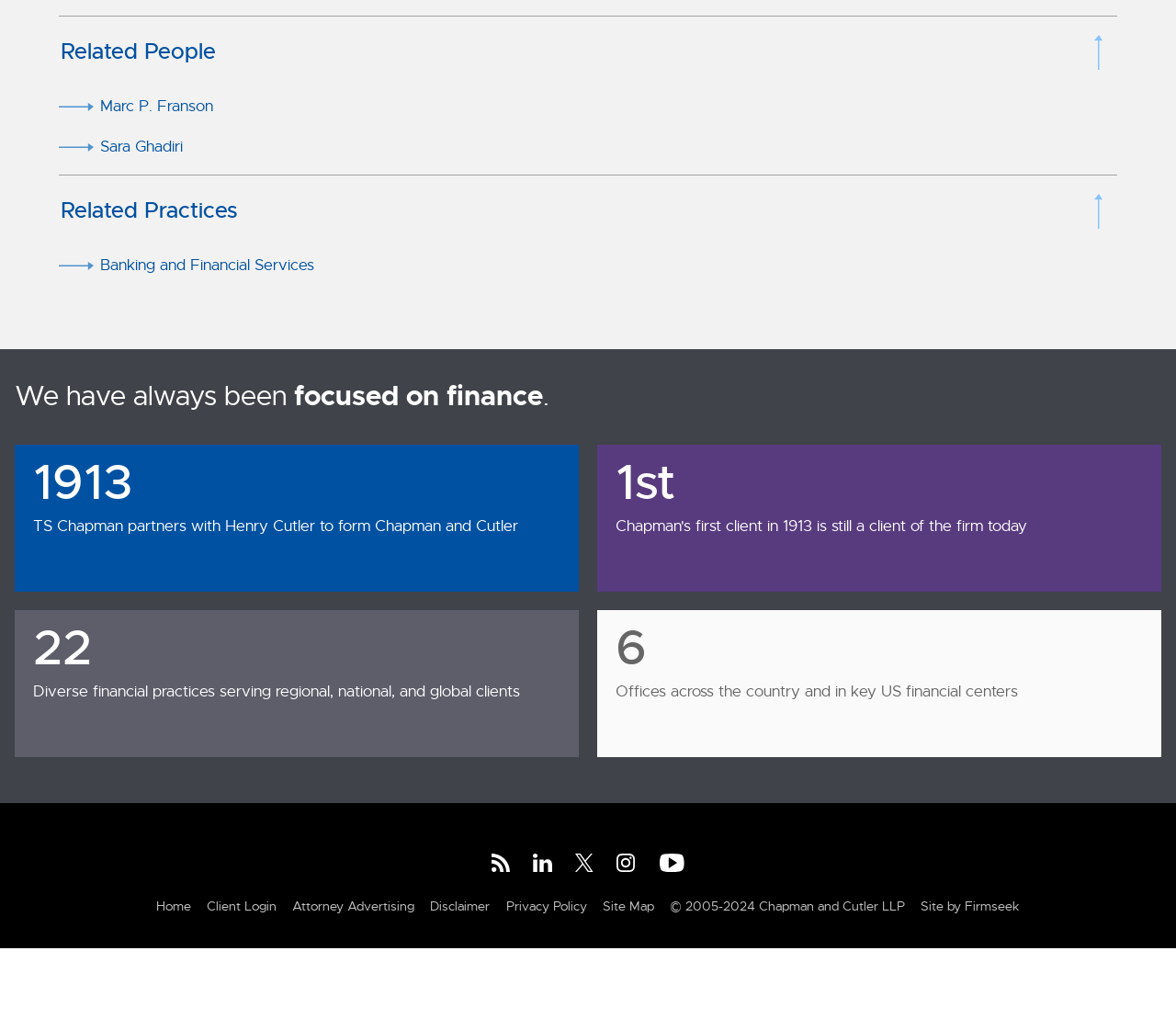What is the name of the law firm?
Use the information from the image to give a detailed answer to the question.

The name of the law firm can be inferred from the text 'TS Chapman partners with Henry Cutler to form Chapman and Cutler' which suggests that the law firm was founded by Chapman and Cutler.